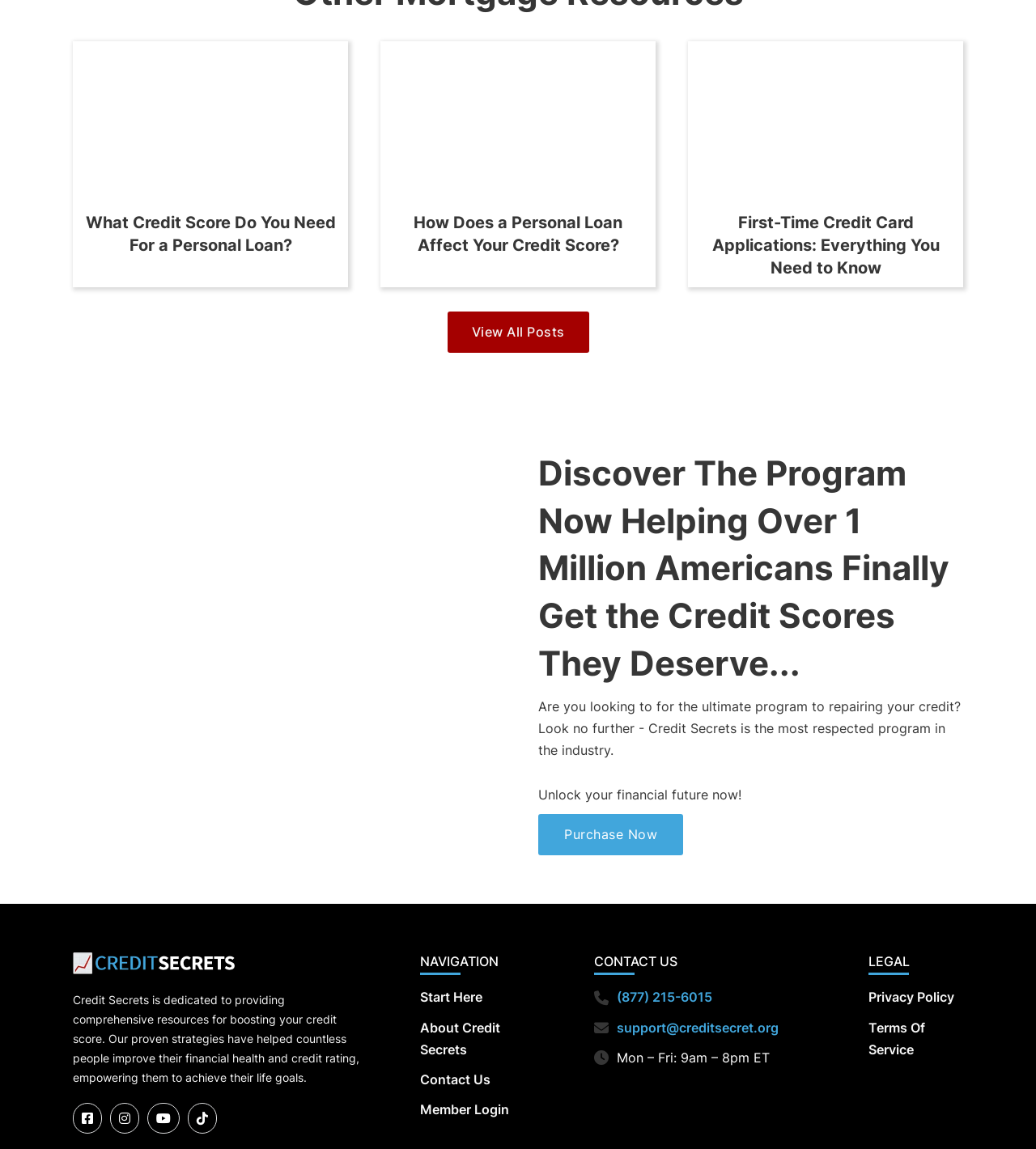Please locate the bounding box coordinates of the element that should be clicked to achieve the given instruction: "Call customer support".

[0.595, 0.861, 0.687, 0.875]